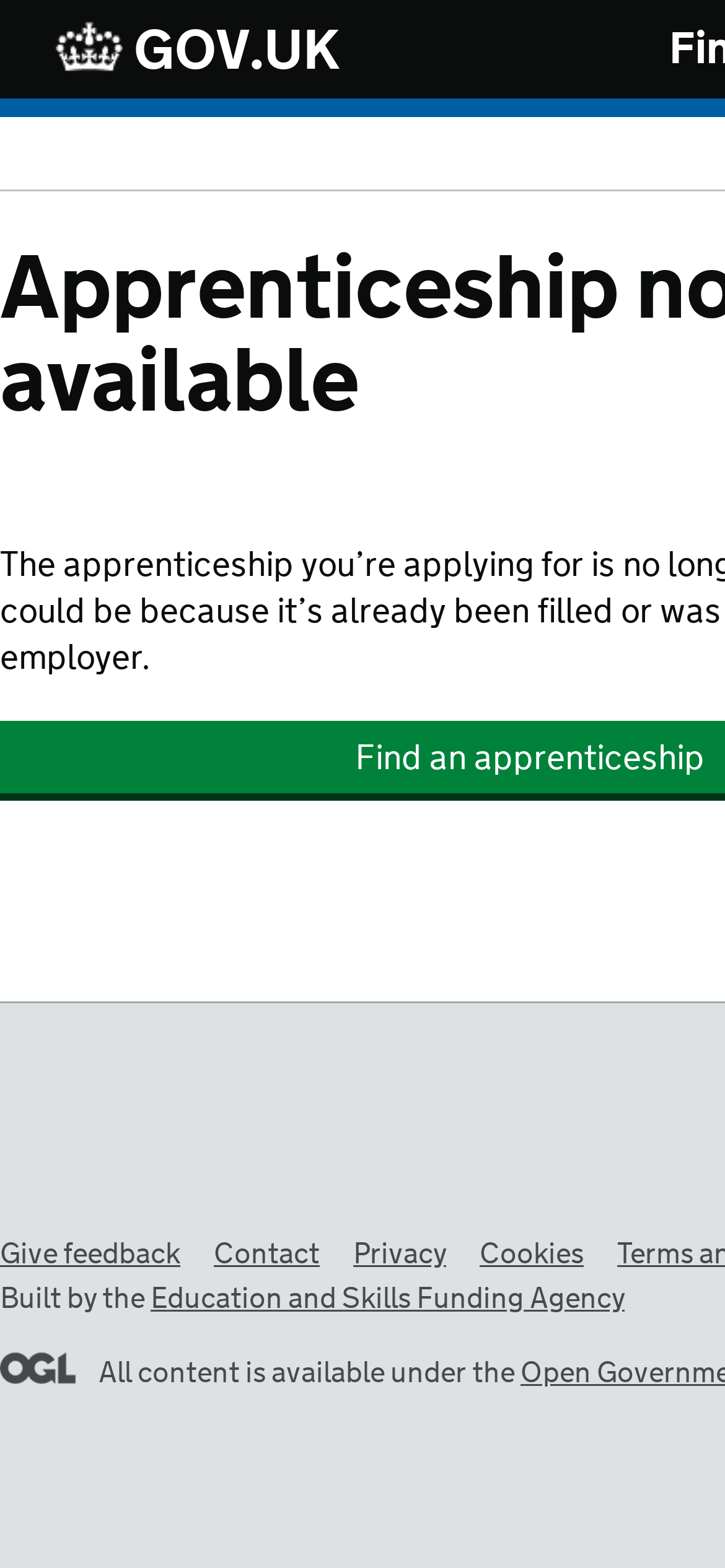Use a single word or phrase to answer the question: What is the name of the agency that built this website?

Education and Skills Funding Agency